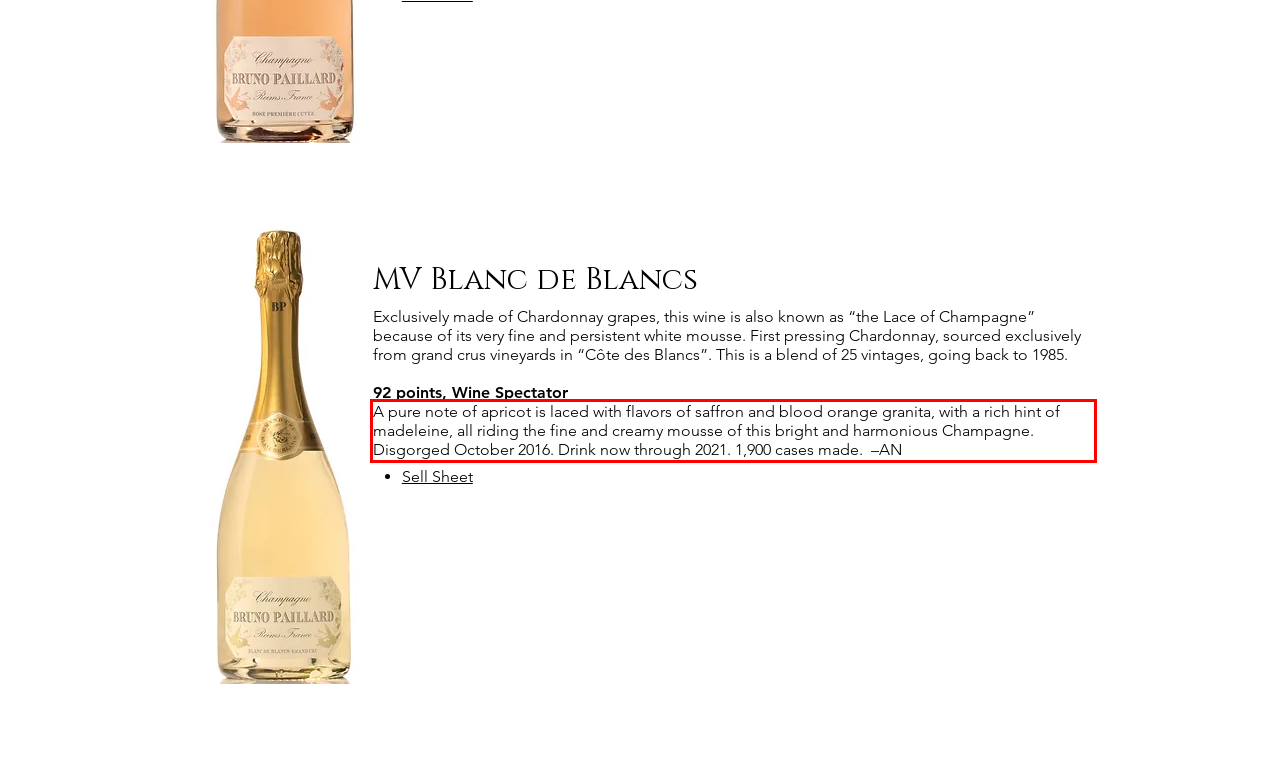Please examine the webpage screenshot and extract the text within the red bounding box using OCR.

A pure note of apricot is laced with flavors of saffron and blood orange granita, with a rich hint of madeleine, all riding the fine and creamy mousse of this bright and harmonious Champagne. Disgorged October 2016. Drink now through 2021. 1,900 cases made. –AN